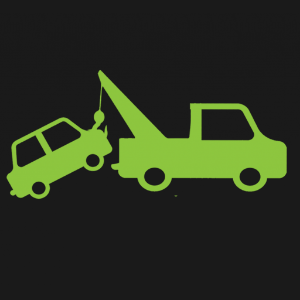Generate an elaborate caption that covers all aspects of the image.

The image features a stylized graphic representation of a tow truck in vibrant green against a black background. The tow truck is depicted mid-operation, lifting a small car with a crane-like arm. This design effectively illustrates the concept of vehicle removal, specifically targeting services that deal with junk or unwanted cars. The imagery conveys a sense of efficiency and professionalism, aligning with the related service of "cash for junk cars" and emphasizing the ease of getting rid of old vehicles. The use of bold colors and simplified shapes enhances its visibility and impact, making it suitable for promotional materials associated with vehicle towing and removal services.